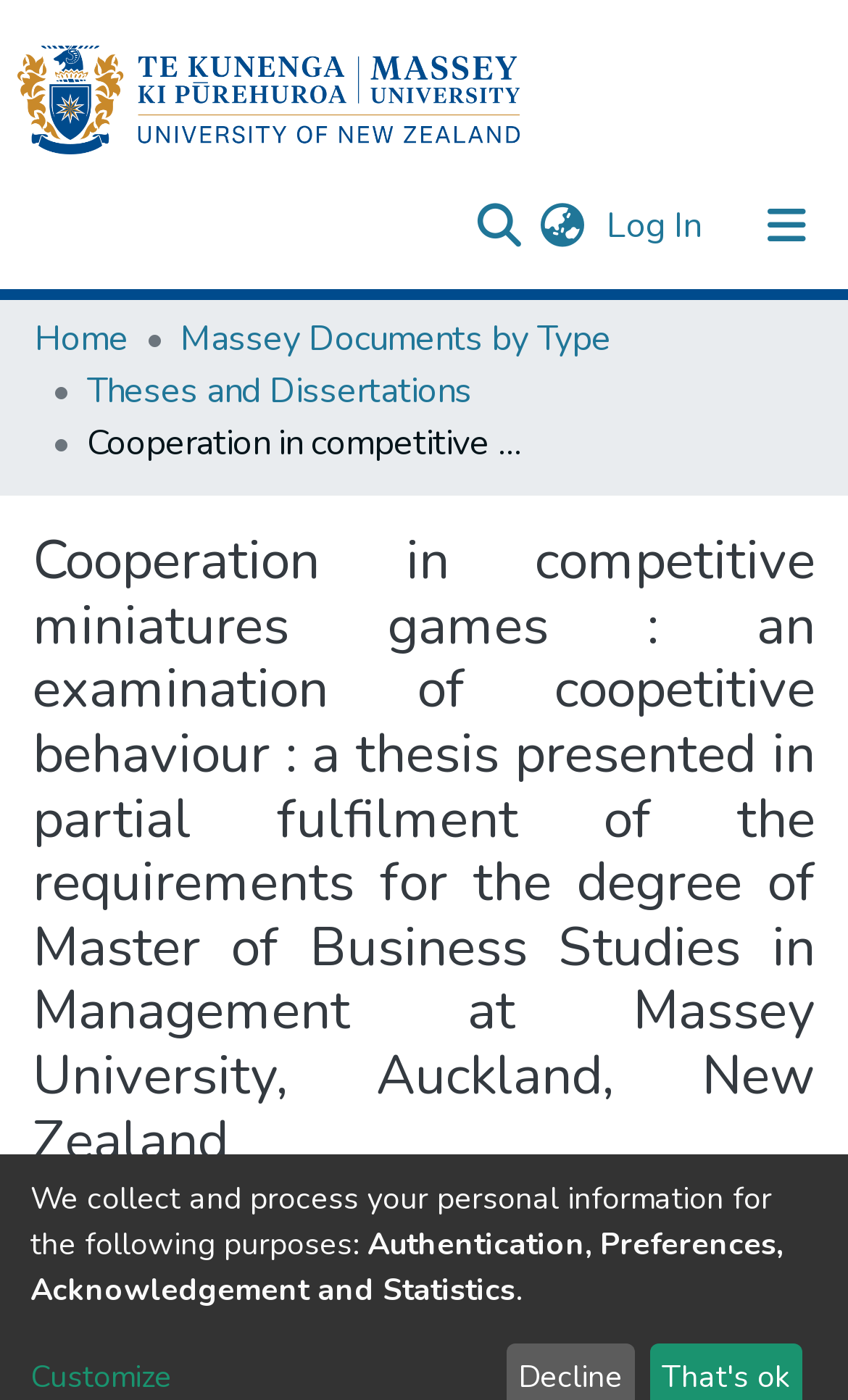How many links are in the breadcrumb navigation?
Answer the question using a single word or phrase, according to the image.

3